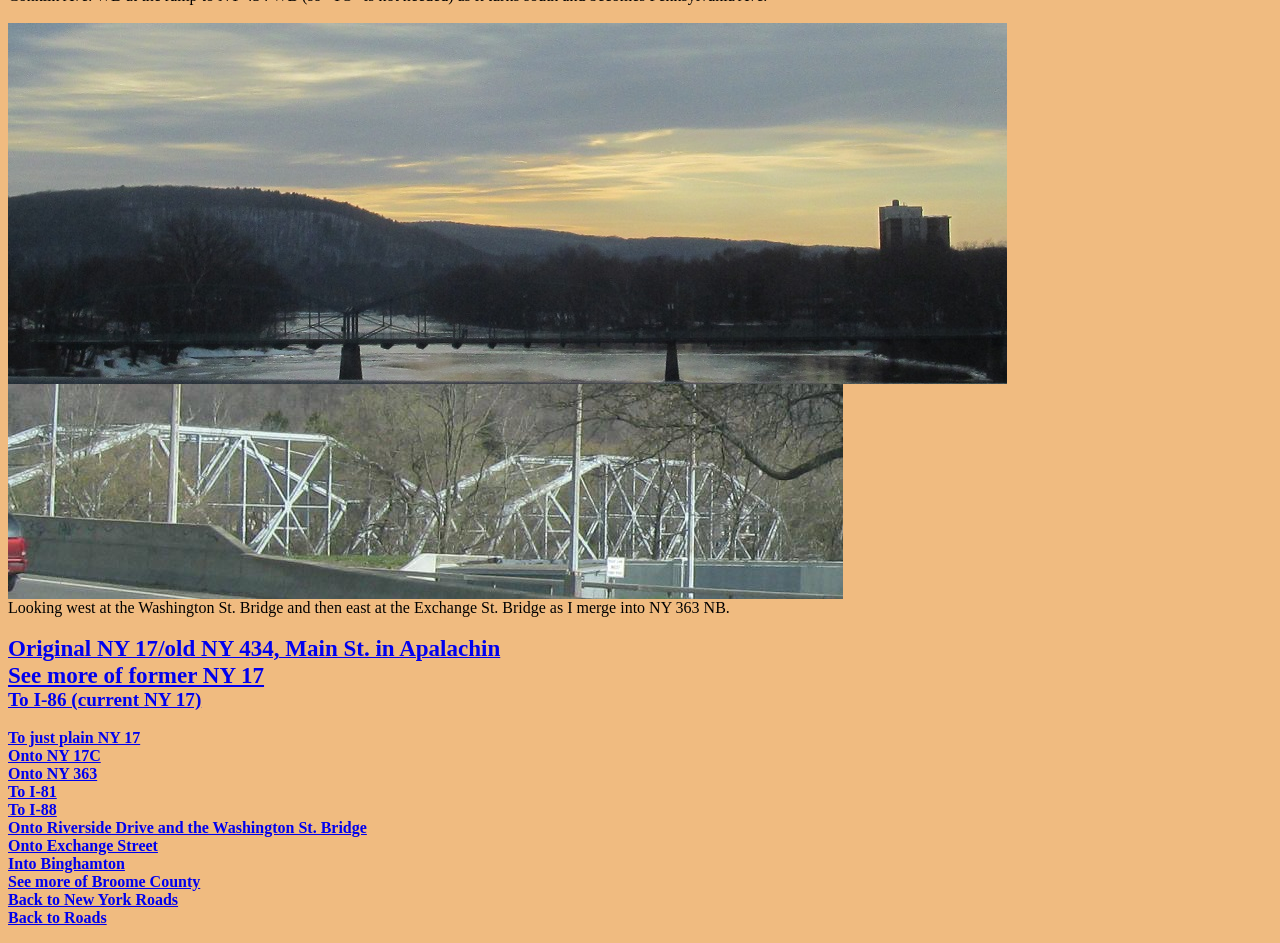Answer with a single word or phrase: 
What is the destination of the last link?

Back to Roads